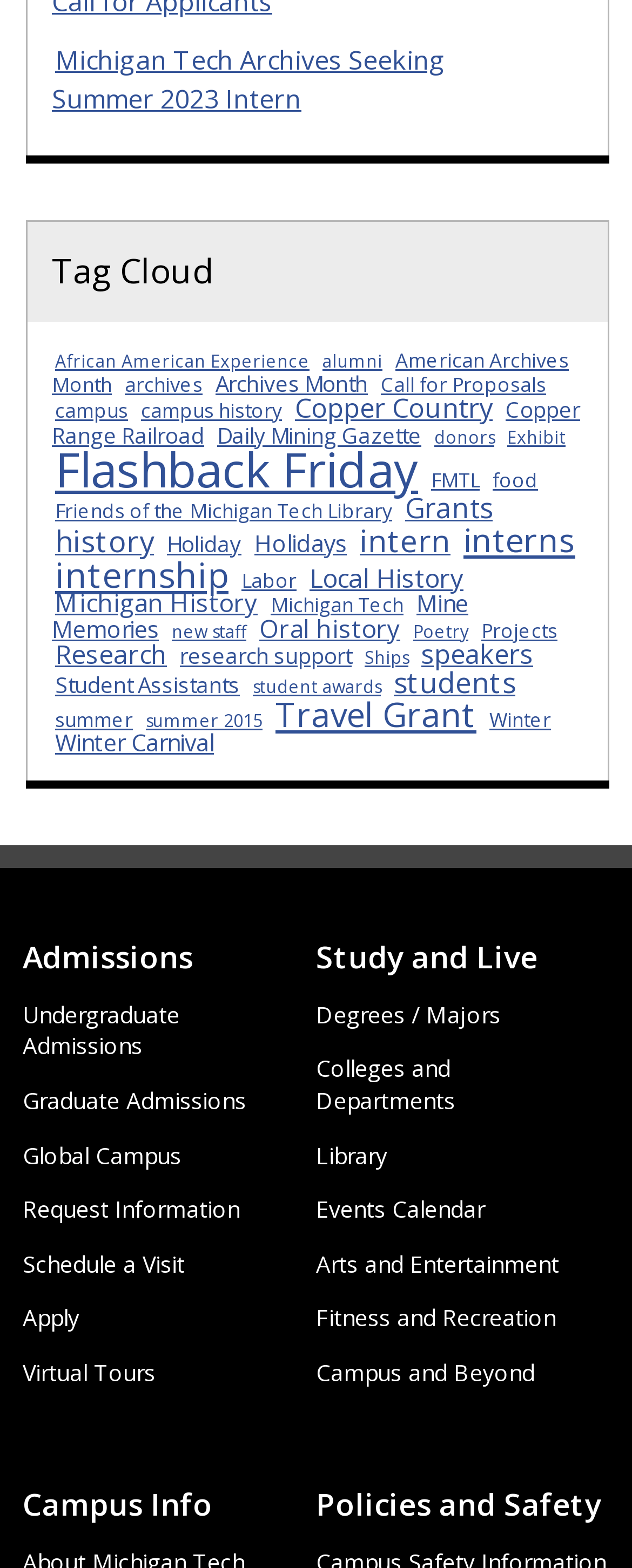Provide a short, one-word or phrase answer to the question below:
How many items are related to 'Travel Grant'?

18 items